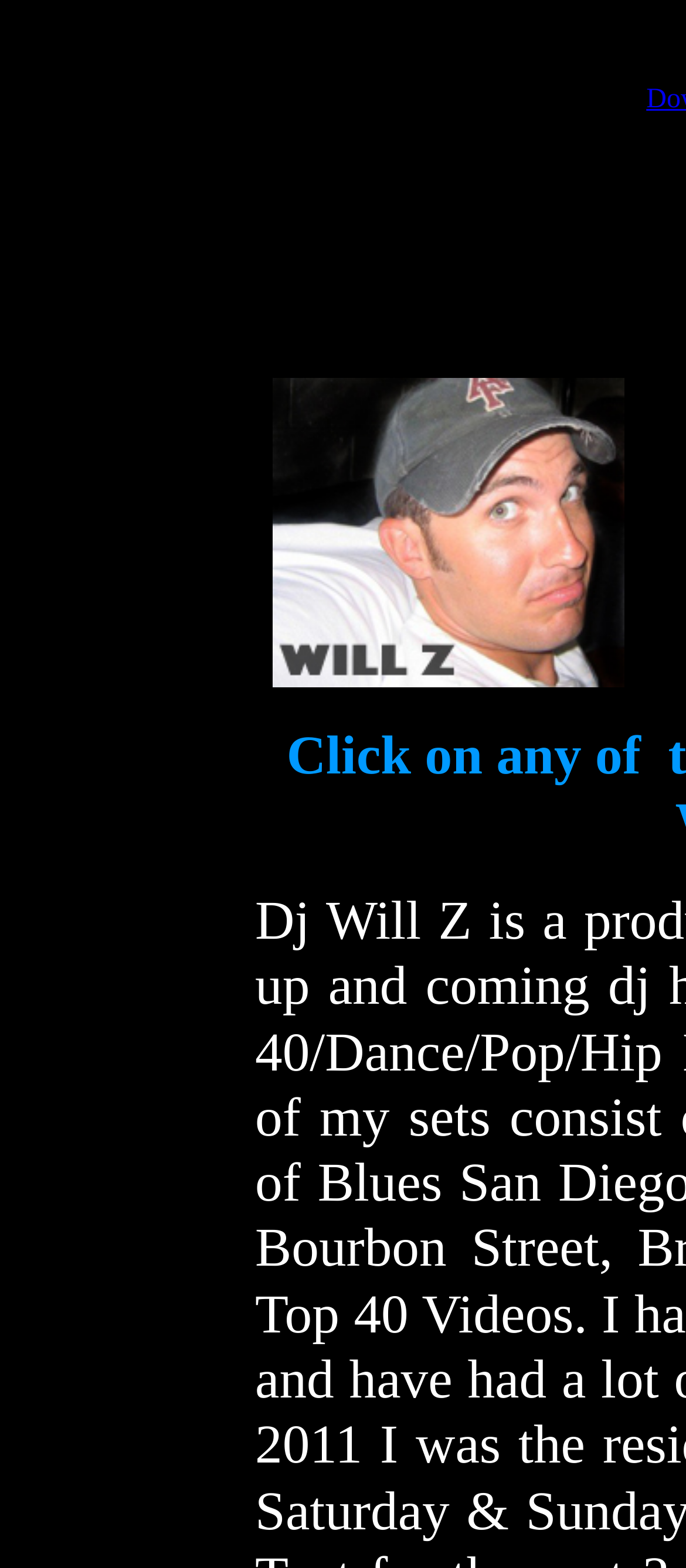Using the information in the image, give a detailed answer to the following question: Is there a link on the webpage?

The presence of a link element with the description 'BHP-WILL-Z-1' within the LayoutTableCell suggests that there is a link on the webpage.